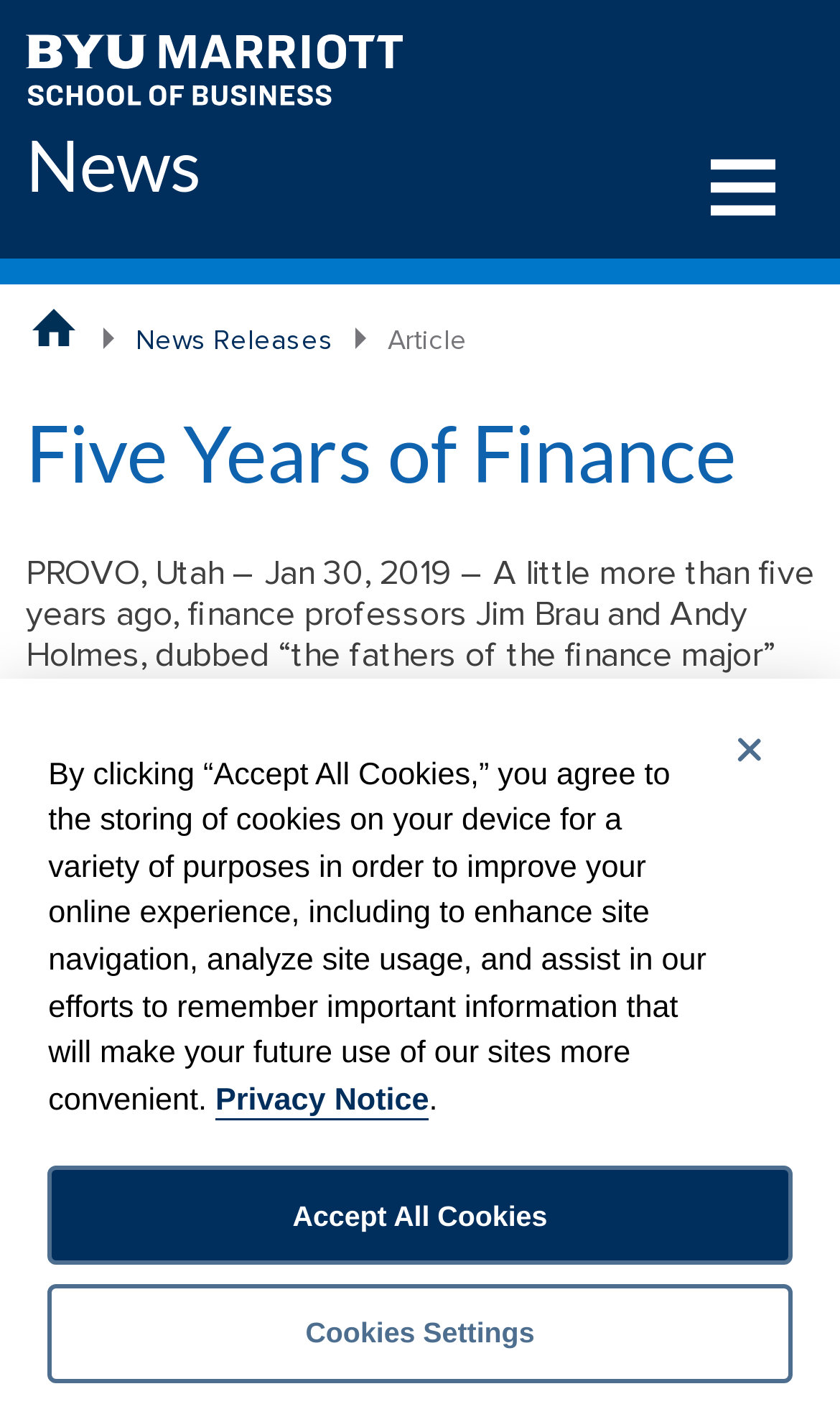What is the name of the school?
Please provide a comprehensive answer based on the visual information in the image.

I found the answer by looking at the top-left corner of the webpage, where the BYU Marriott Horizontal Logo is located, and next to it is a link that says 'BYU Marriott Home'. This suggests that the webpage is related to the BYU Marriott School of Business.